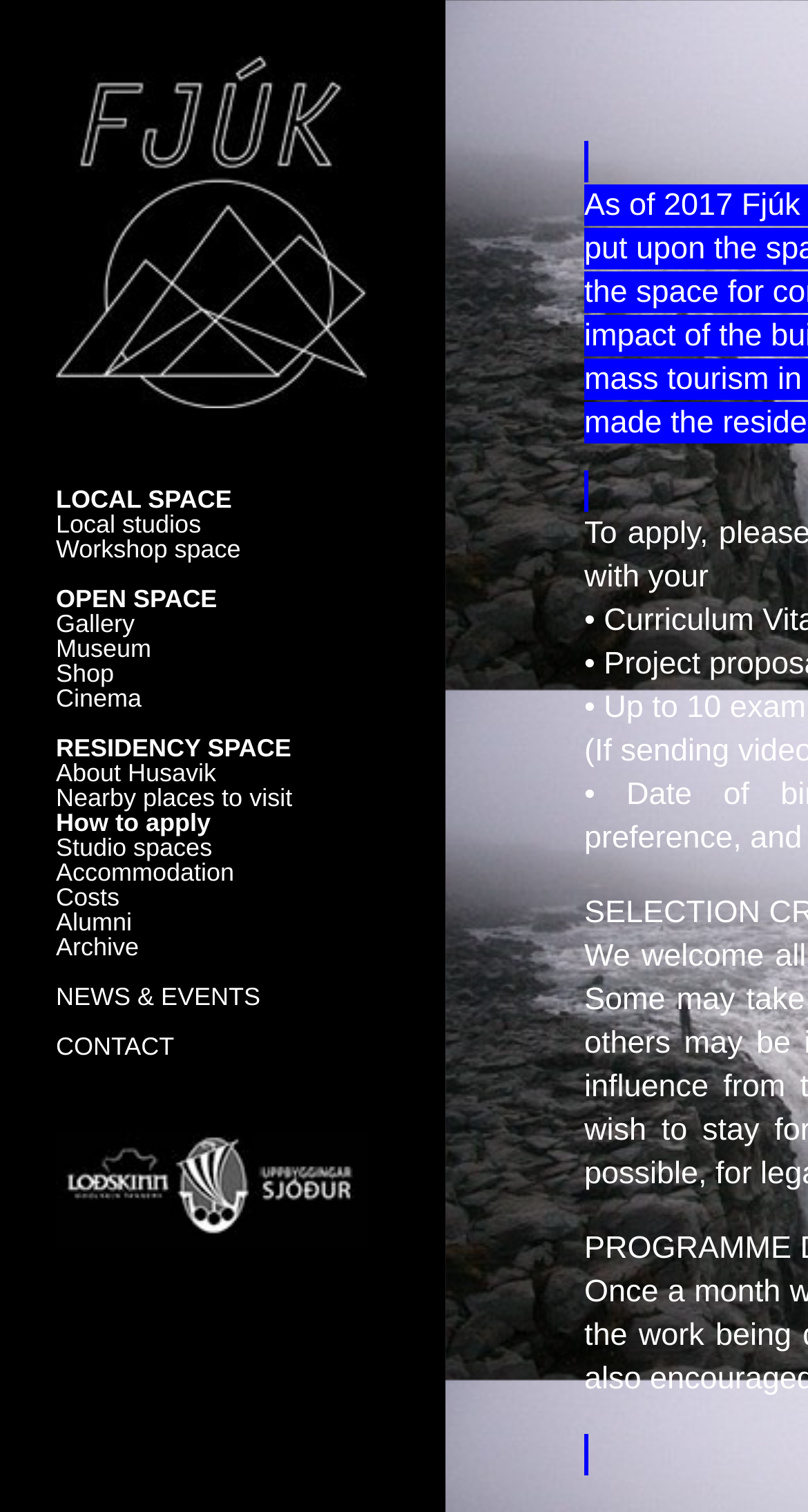Identify the bounding box coordinates of the clickable region required to complete the instruction: "Explore the gallery". The coordinates should be given as four float numbers within the range of 0 and 1, i.e., [left, top, right, bottom].

[0.069, 0.403, 0.167, 0.422]